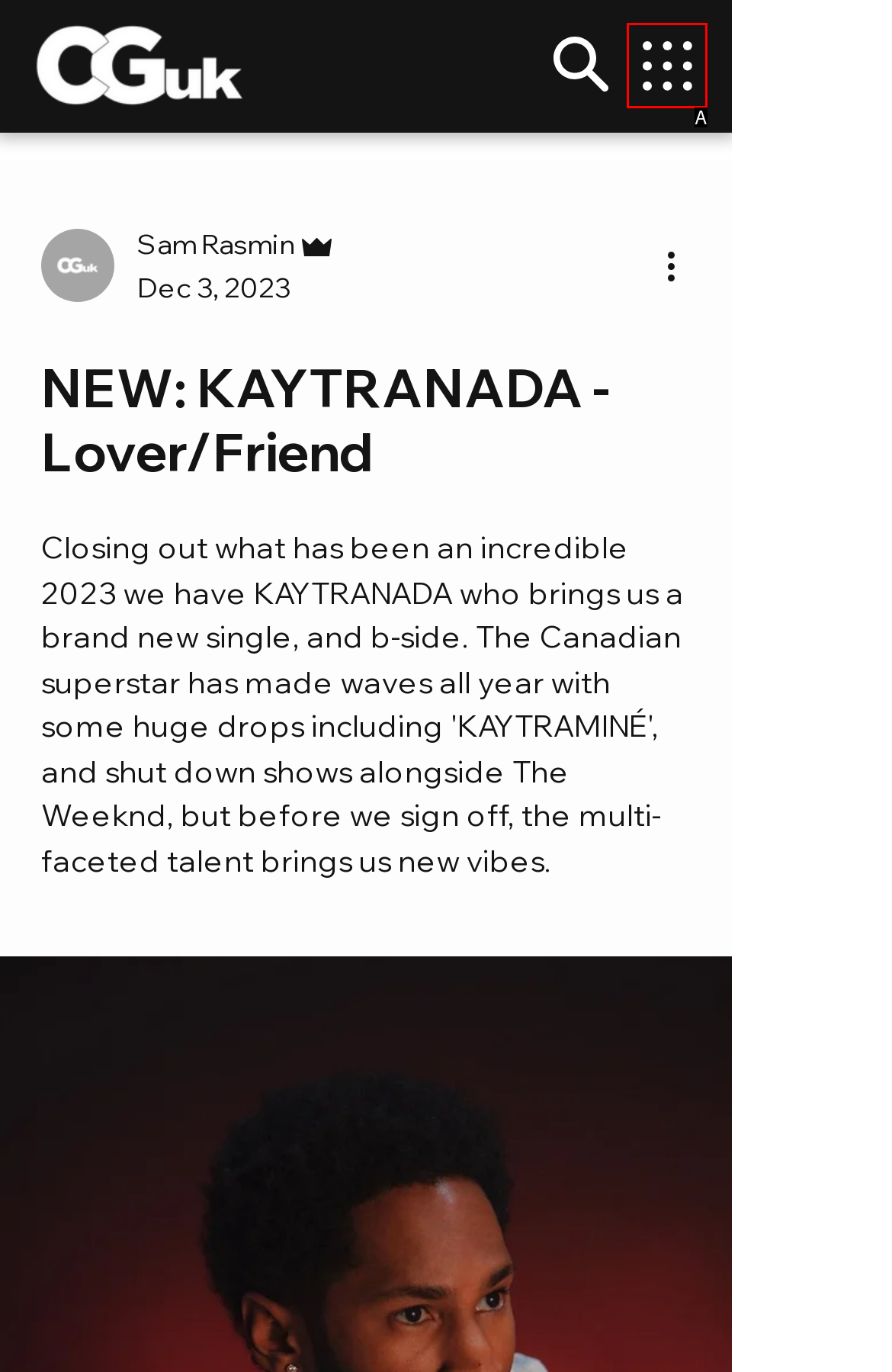From the given options, choose the HTML element that aligns with the description: aria-label="Open navigation menu". Respond with the letter of the selected element.

A